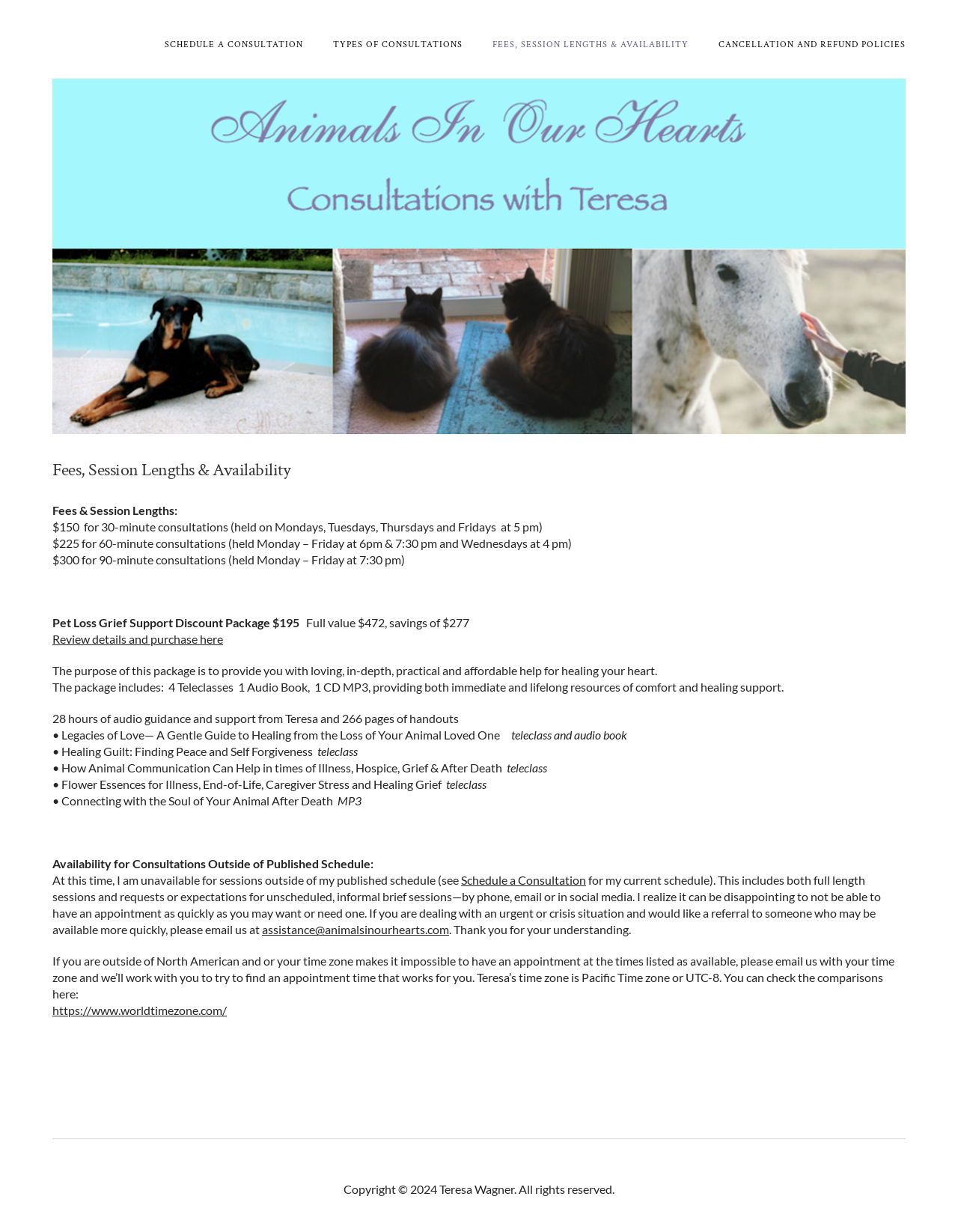Analyze the image and deliver a detailed answer to the question: What is the email address to contact for urgent or crisis situations?

The email address to contact for urgent or crisis situations is 'assistance@animalsinourhearts.com', as stated in the 'Availability for Consultations Outside of Published Schedule' section.